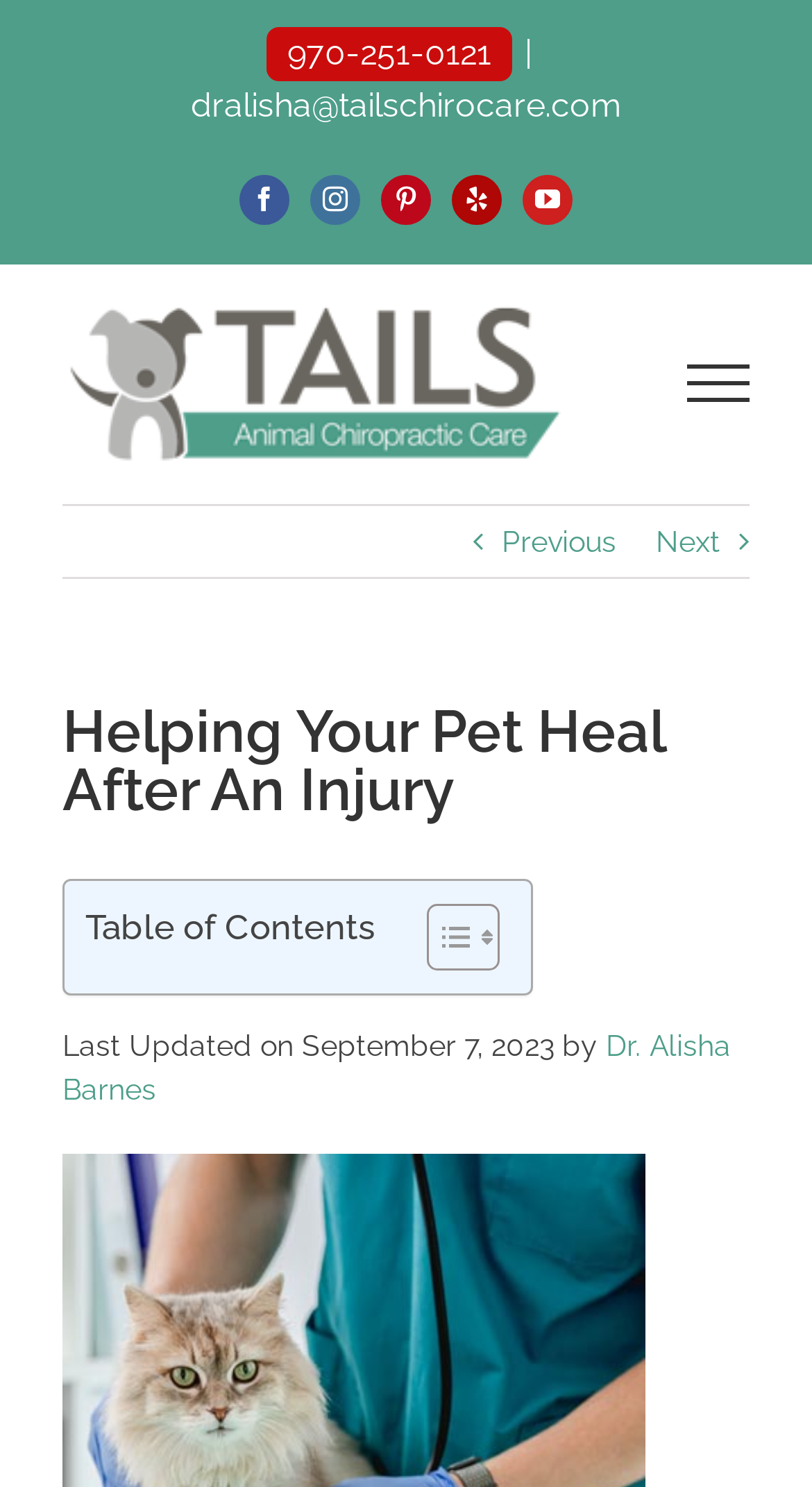Determine the bounding box coordinates of the section to be clicked to follow the instruction: "Toggle the menu". The coordinates should be given as four float numbers between 0 and 1, formatted as [left, top, right, bottom].

[0.788, 0.245, 0.981, 0.271]